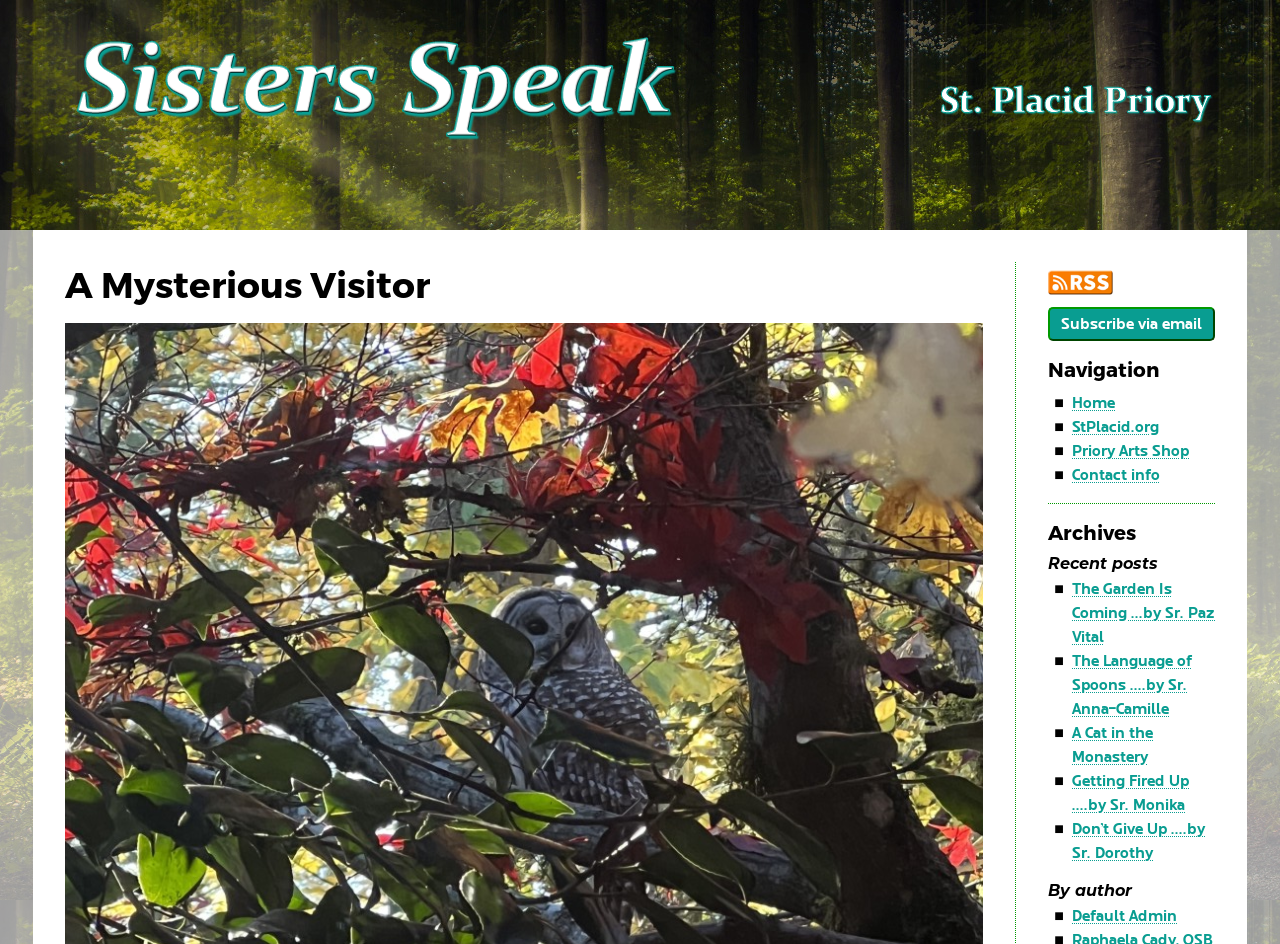Find the bounding box coordinates of the element you need to click on to perform this action: 'Click the link to go home'. The coordinates should be represented by four float values between 0 and 1, in the format [left, top, right, bottom].

[0.838, 0.416, 0.871, 0.437]